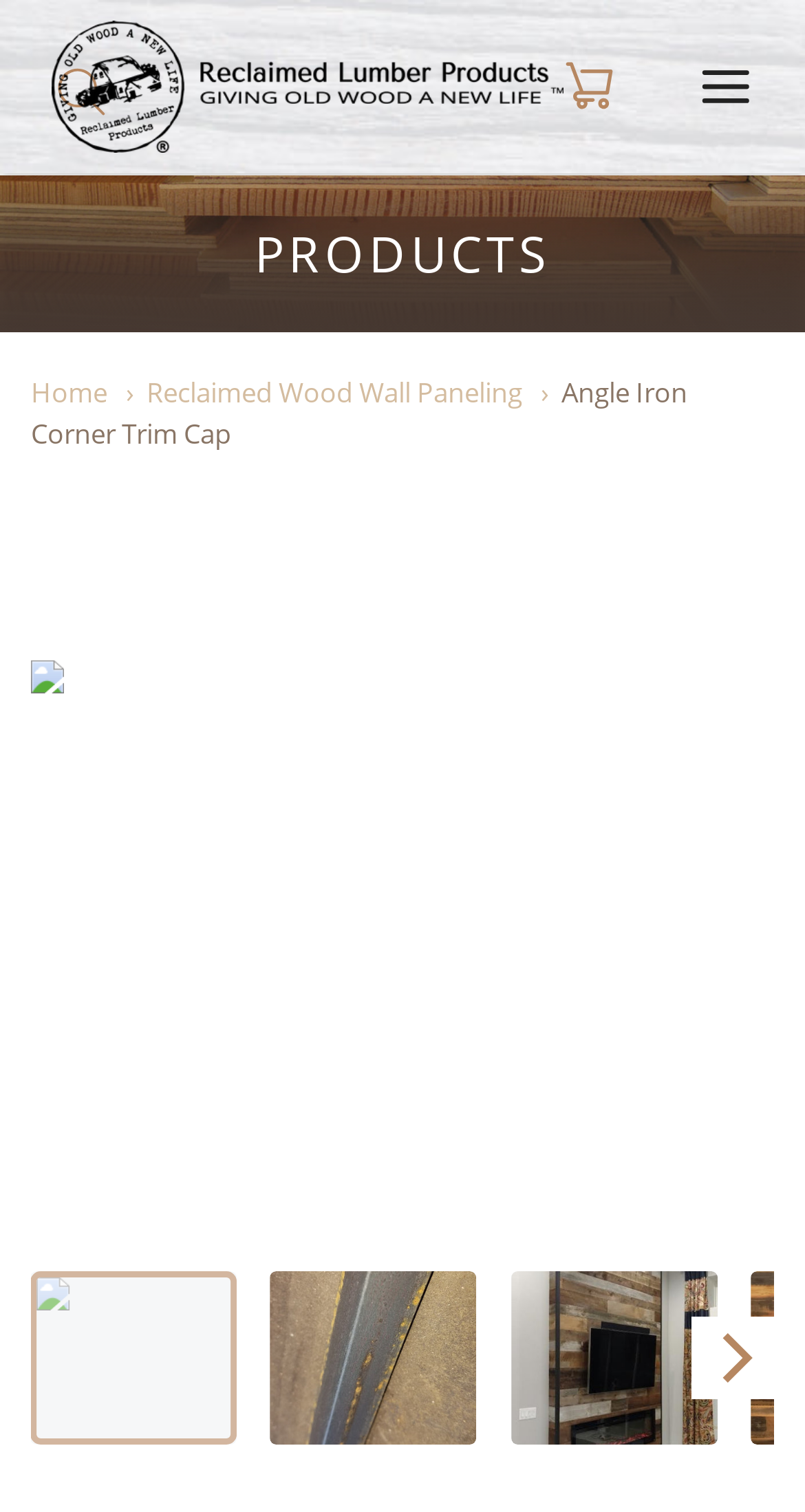Determine the bounding box coordinates of the clickable element to complete this instruction: "Navigate to home page". Provide the coordinates in the format of four float numbers between 0 and 1, [left, top, right, bottom].

[0.038, 0.247, 0.133, 0.272]